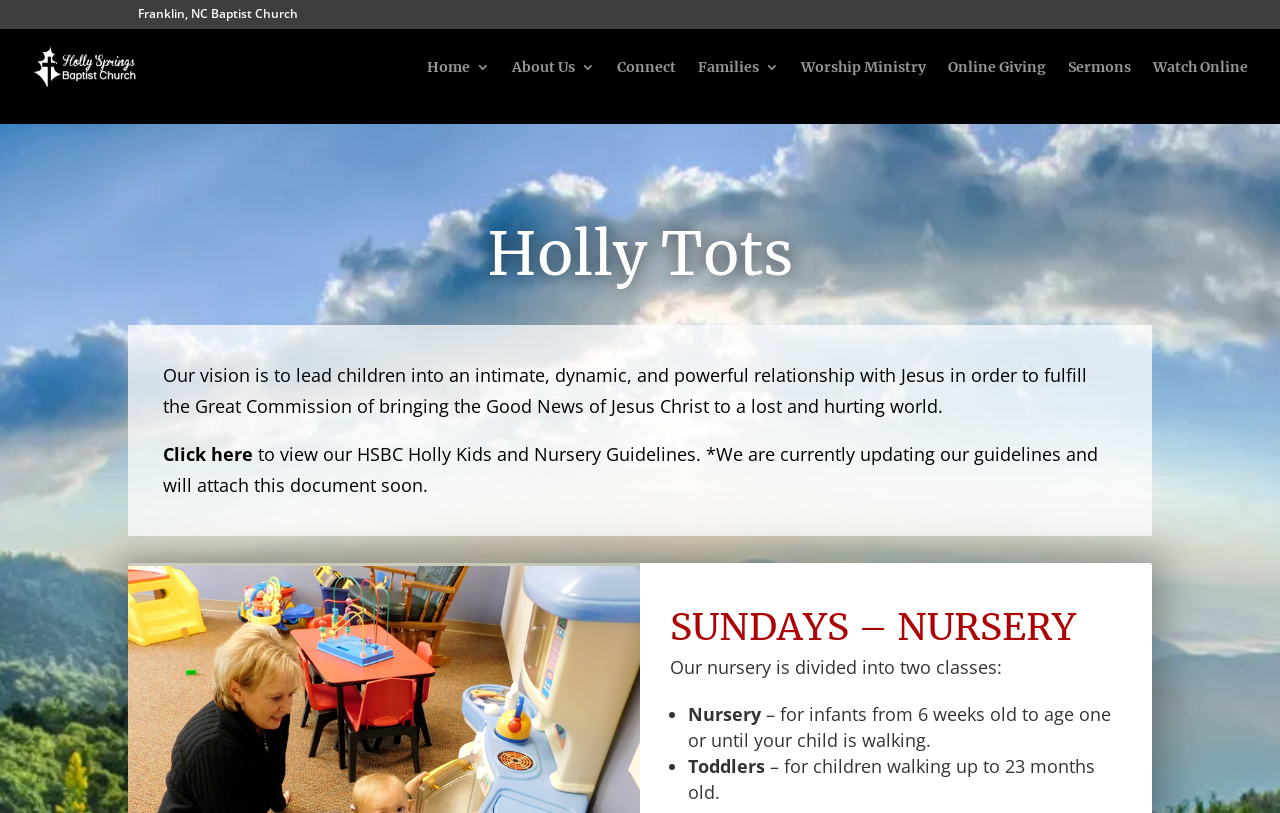Locate the coordinates of the bounding box for the clickable region that fulfills this instruction: "view worship ministry".

[0.508, 0.041, 0.644, 0.093]